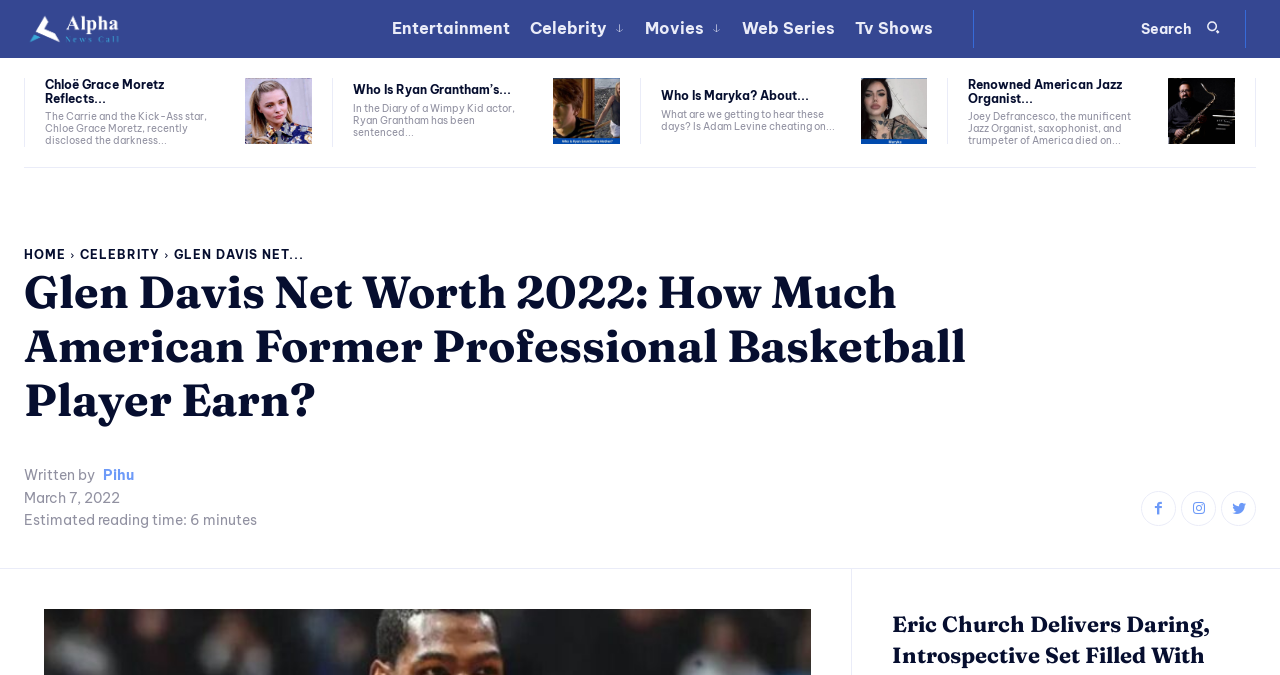Determine the bounding box coordinates of the region I should click to achieve the following instruction: "Click on the logo". Ensure the bounding box coordinates are four float numbers between 0 and 1, i.e., [left, top, right, bottom].

[0.019, 0.013, 0.097, 0.072]